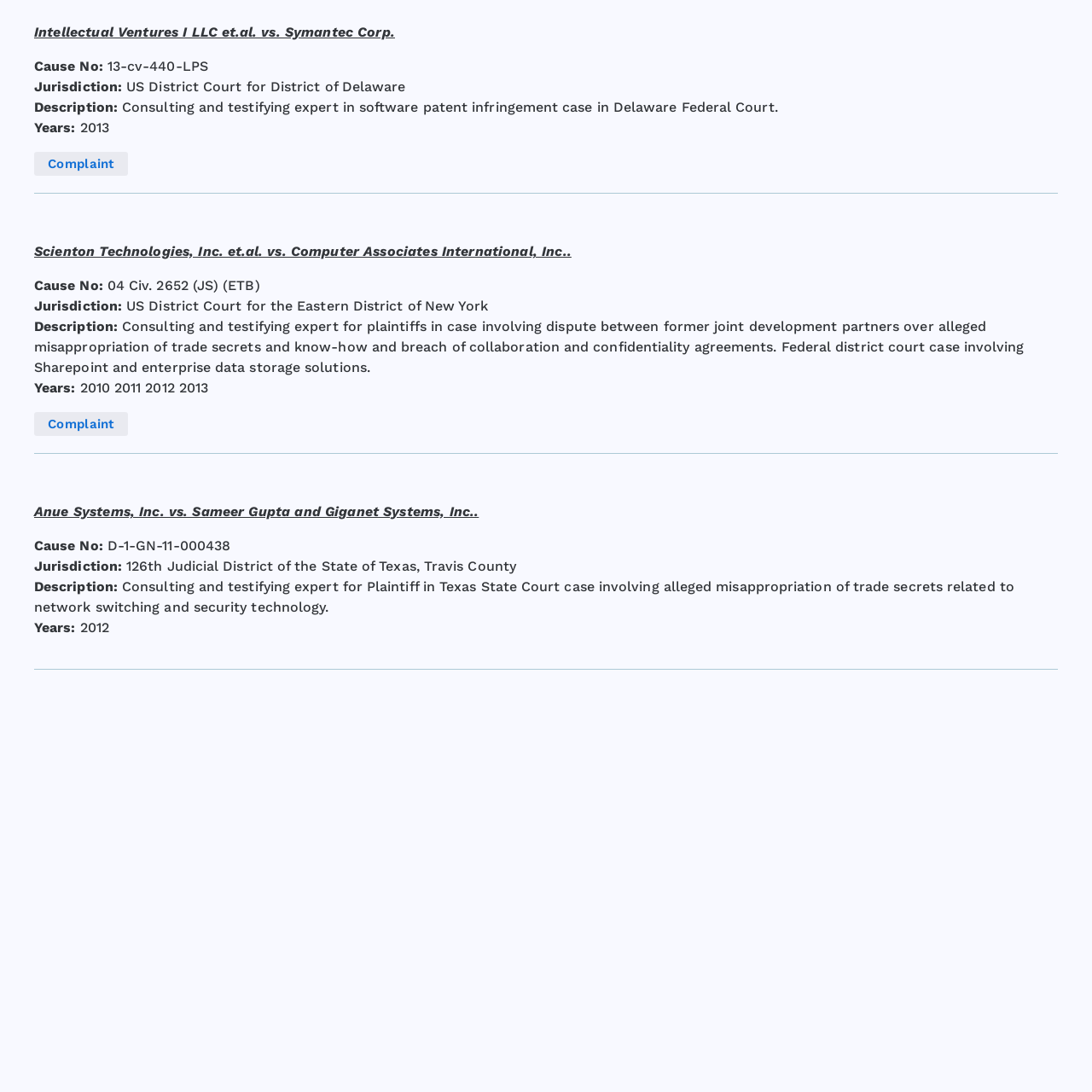What is the jurisdiction of the Intellectual Ventures I LLC case?
Using the details shown in the screenshot, provide a comprehensive answer to the question.

I found the answer by looking at the text 'Jurisdiction:' and its corresponding value 'US District Court for District of Delaware' which is located below the 'Cause No:' text.